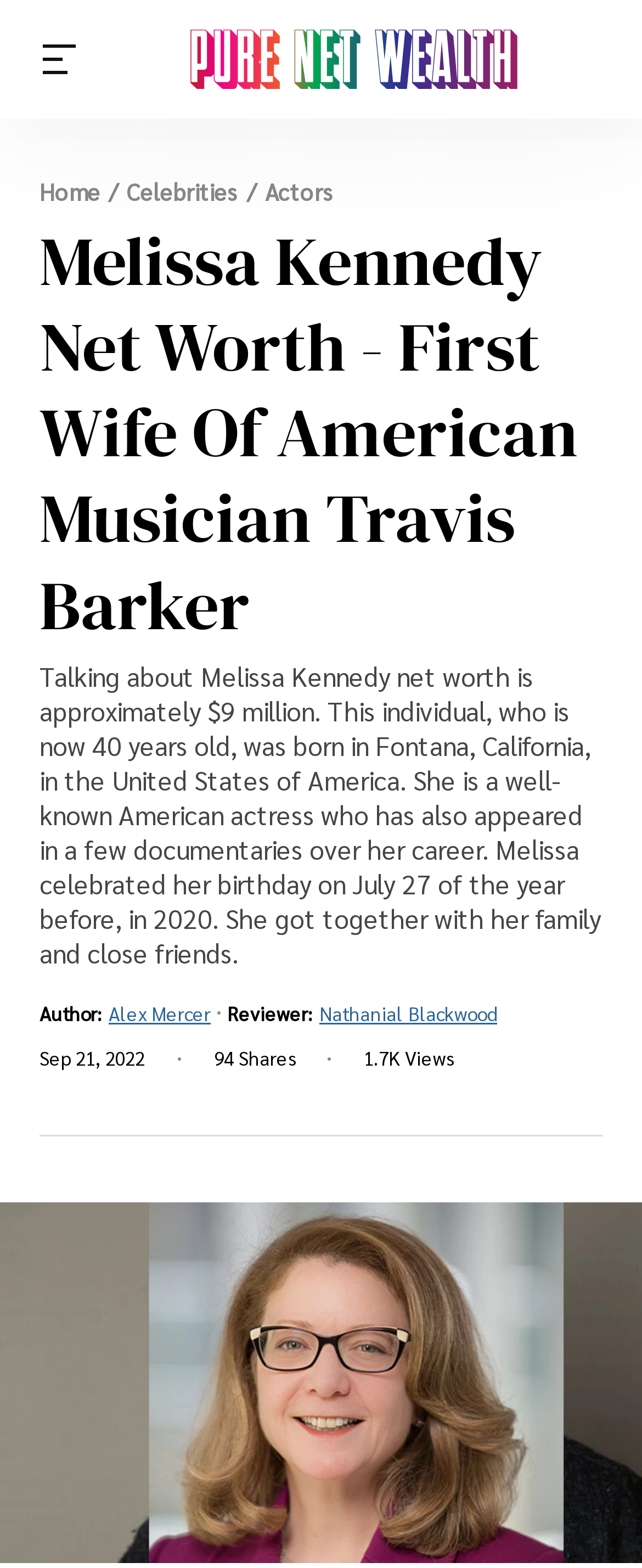Identify the bounding box for the described UI element: "Home".

[0.062, 0.118, 0.156, 0.128]